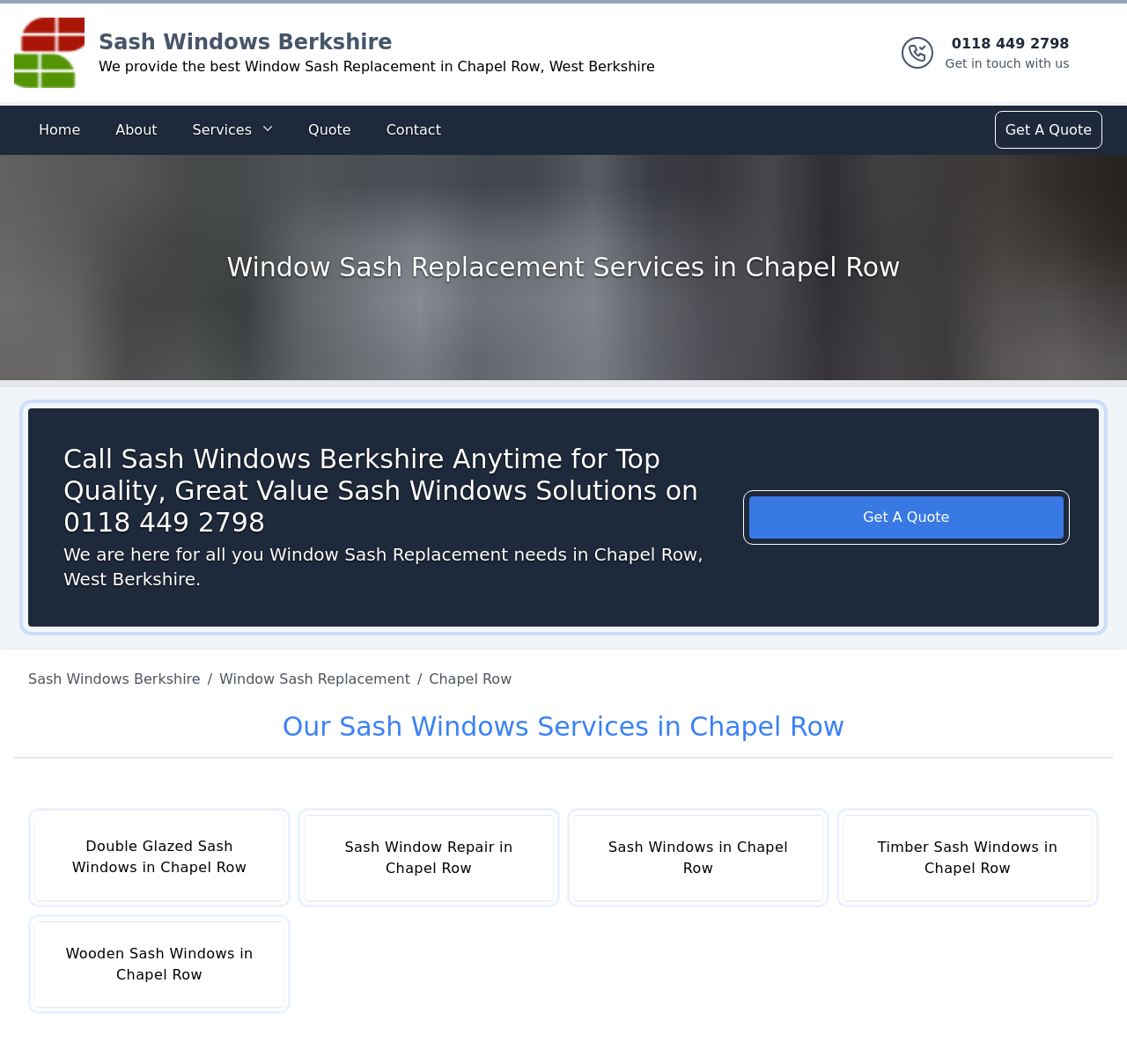Determine the bounding box coordinates of the element that should be clicked to execute the following command: "Navigate to the services page".

[0.161, 0.106, 0.252, 0.139]